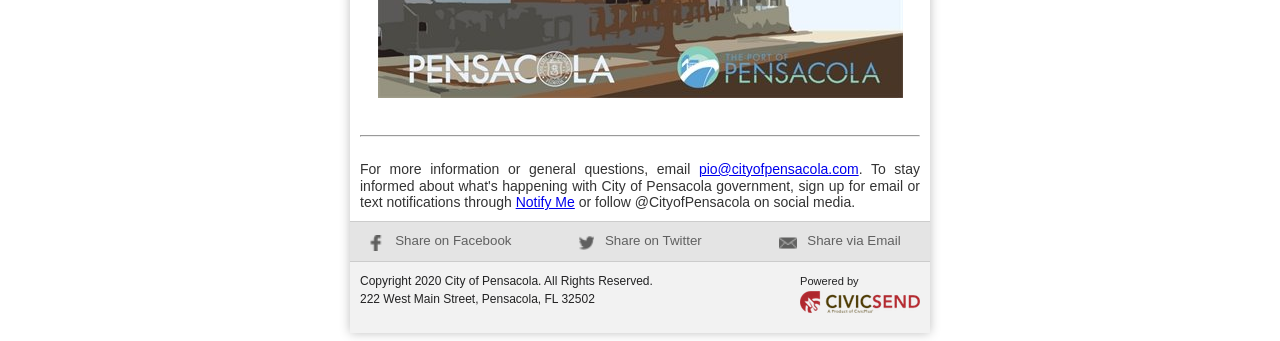Based on the element description Notify Me, identify the bounding box coordinates for the UI element. The coordinates should be in the format (top-left x, top-left y, bottom-right x, bottom-right y) and within the 0 to 1 range.

[0.403, 0.57, 0.449, 0.617]